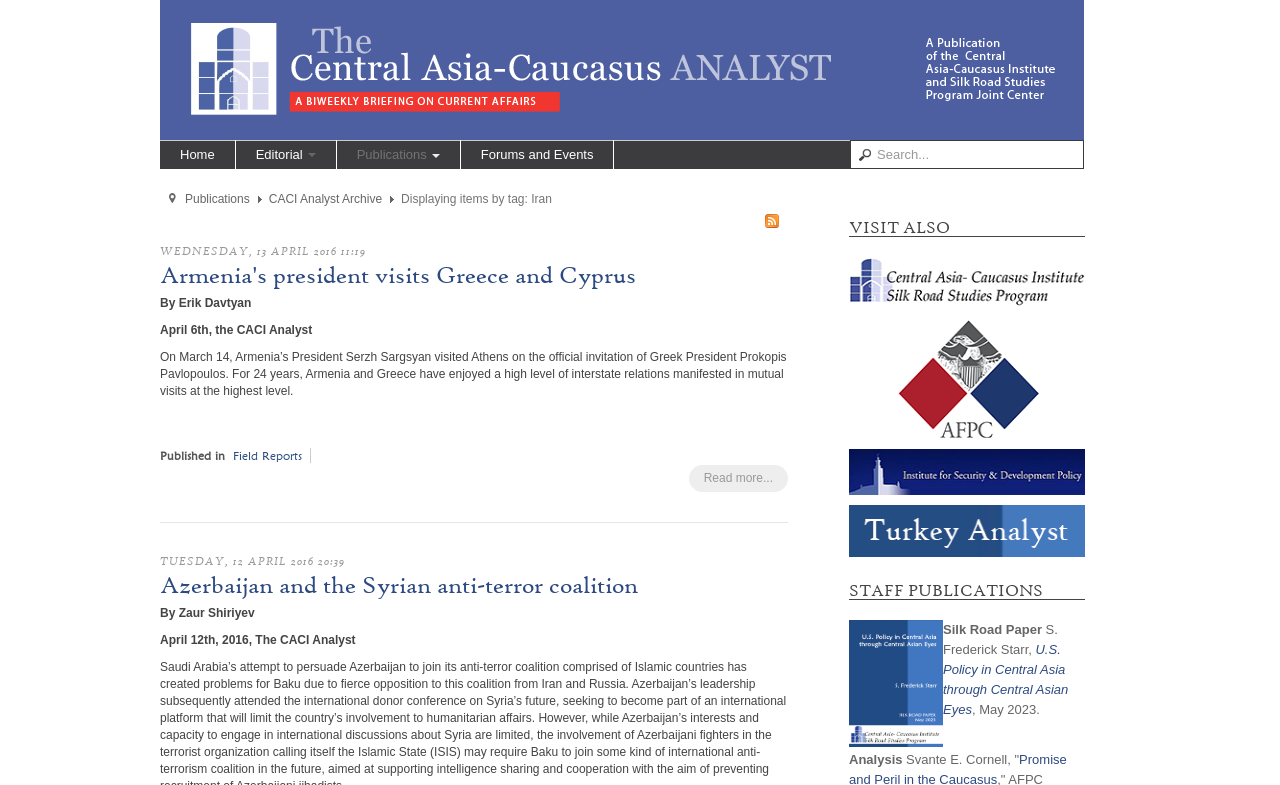Extract the bounding box of the UI element described as: "Field Reports".

[0.182, 0.571, 0.236, 0.59]